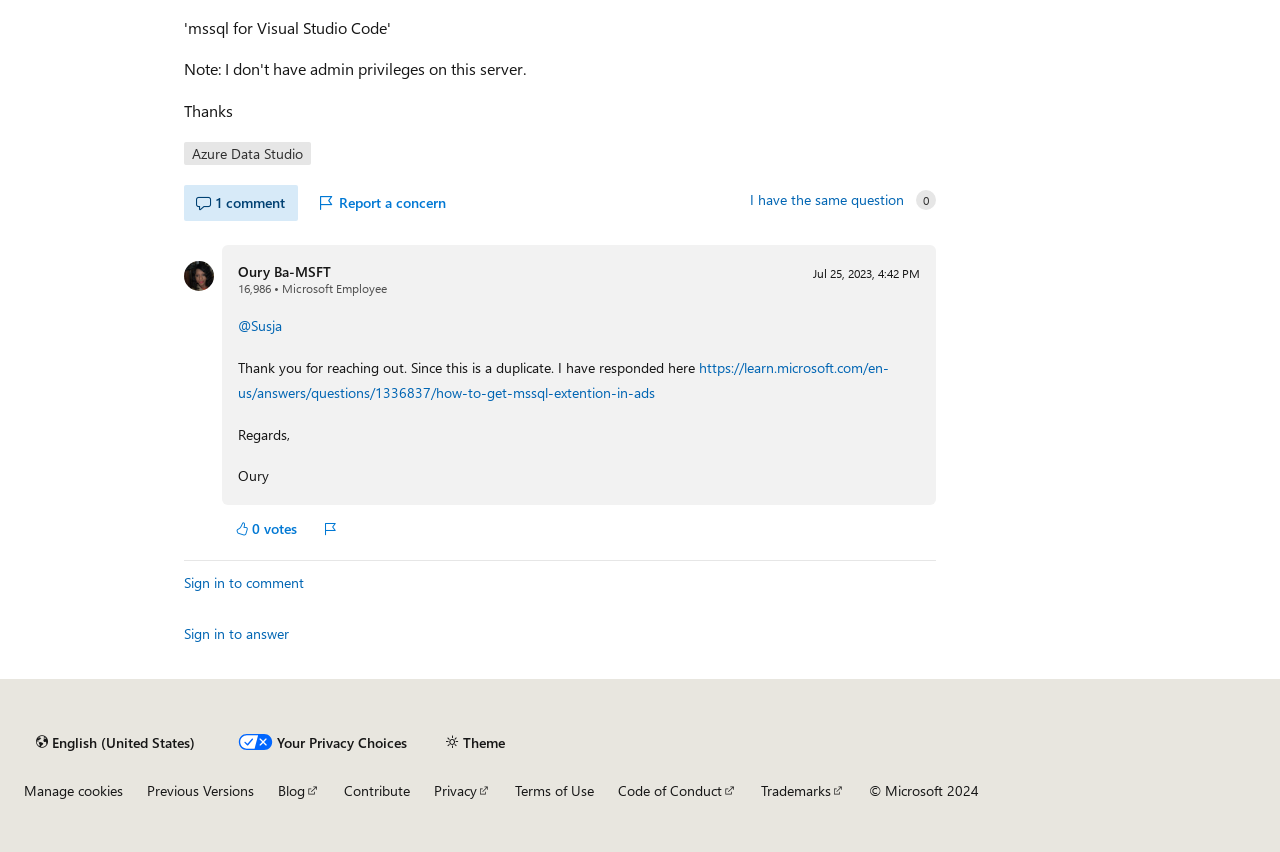Locate the bounding box coordinates of the element you need to click to accomplish the task described by this instruction: "Click the 'Theme' button".

[0.34, 0.853, 0.404, 0.89]